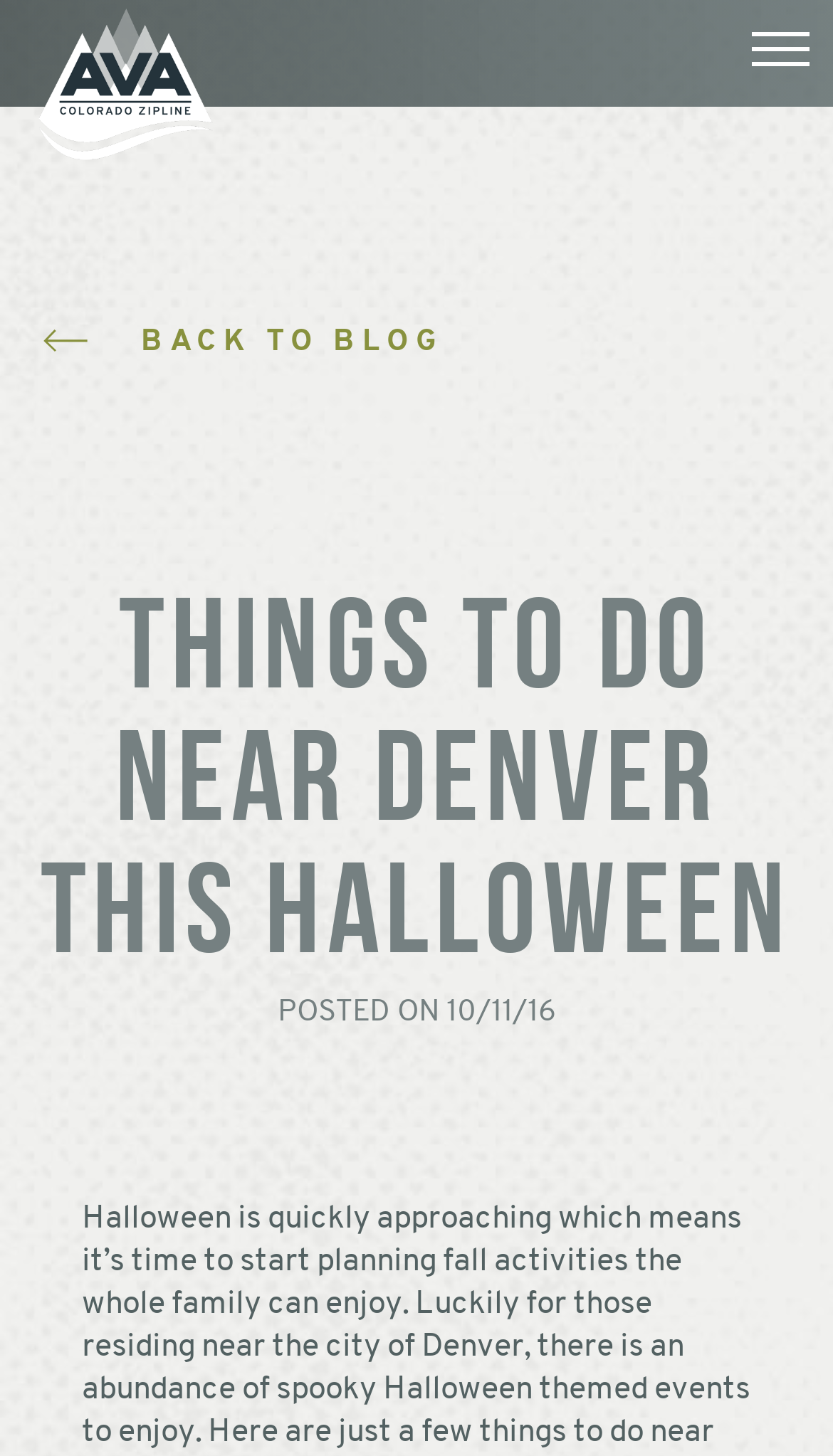What is the topic of the blog post?
Provide a short answer using one word or a brief phrase based on the image.

Halloween events near Denver